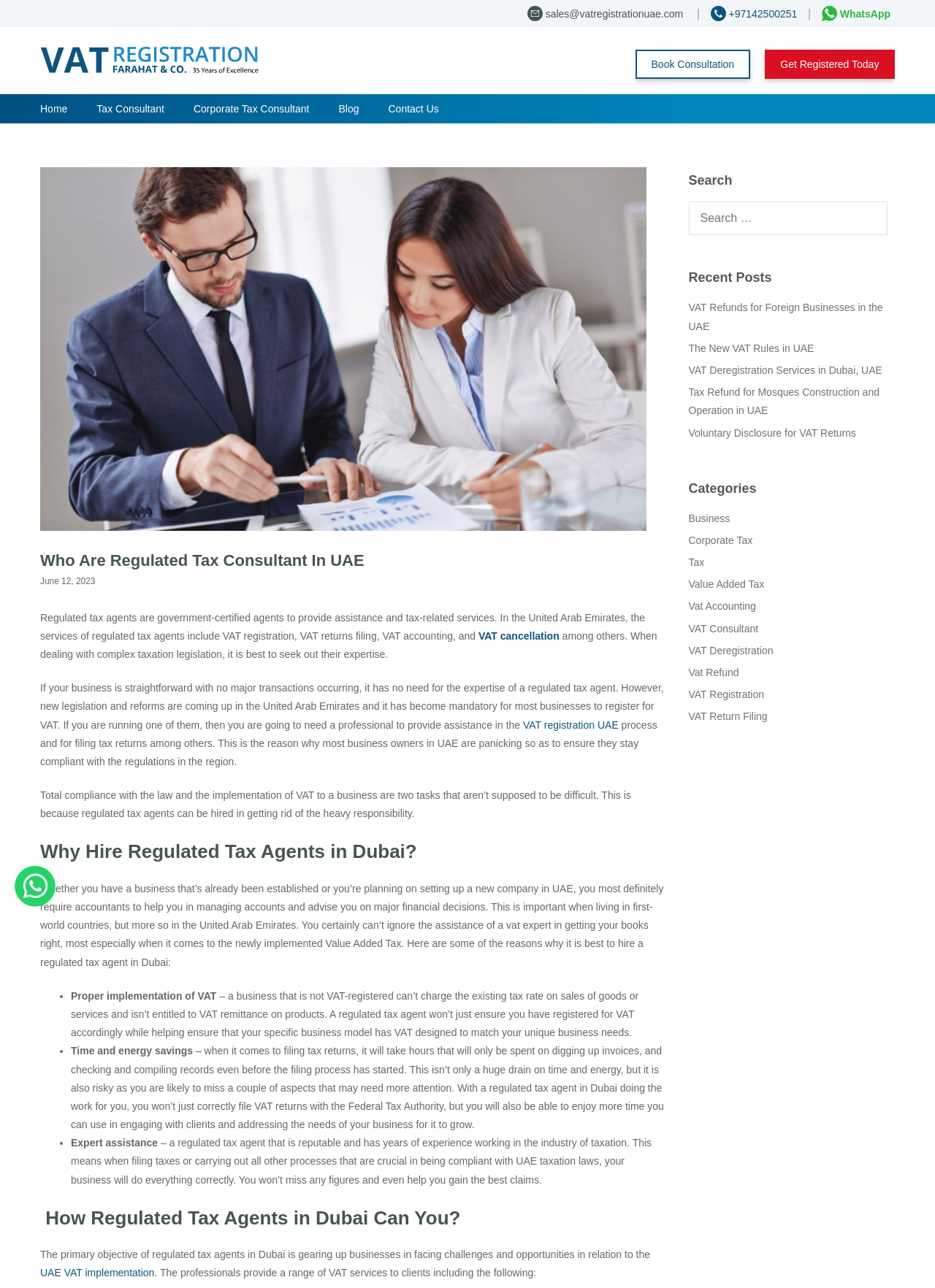What is the primary objective of regulated tax agents in Dubai?
From the details in the image, provide a complete and detailed answer to the question.

According to the webpage, the primary objective of regulated tax agents in Dubai is to gear up businesses in facing challenges and opportunities in relation to UAE VAT implementation. This information is provided in the section that explains how regulated tax agents in Dubai can help businesses.